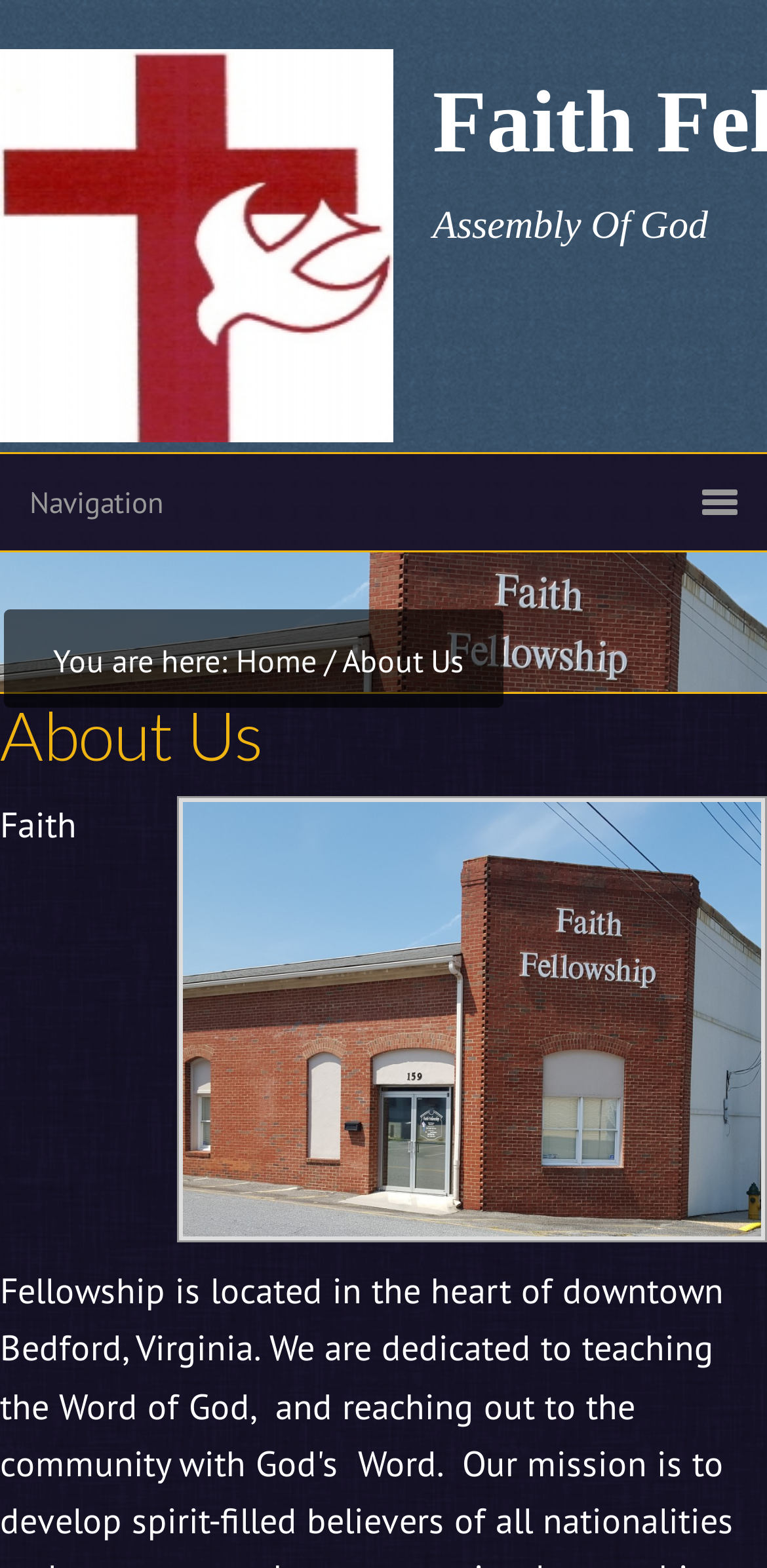Craft a detailed narrative of the webpage's structure and content.

The webpage is about the "About Us" section of the Assembly of God organization. At the top left corner, there is a logo image with a link to the homepage. Next to it, there is a link to the "Assembly Of God" webpage. 

Below the top section, there is a combobox that allows users to select options from a dropdown menu. To the right of the combobox, there is a breadcrumb navigation section that shows the current page's location. The breadcrumb starts with "You are here:" followed by a link to the "Home" page, a separator, and then the current page "About Us".

Below the navigation section, there is a large background image that spans the entire width of the page. On top of this image, there is a header section with a heading that reads "About Us". 

To the right of the header, there is a smaller image with a caption "1 church". This image is positioned in the middle of the page, taking up about half of the page's width.